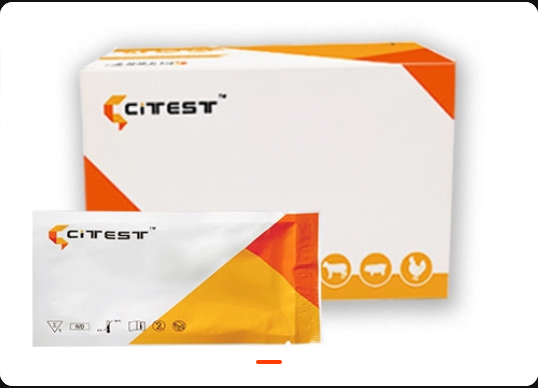By analyzing the image, answer the following question with a detailed response: What type of applications is the test kit compatible with?

The compatibility of the test kit with veterinary and agricultural applications can be inferred from the icons of animals displayed on the retail box, which suggests that the product is suitable for use in these fields.